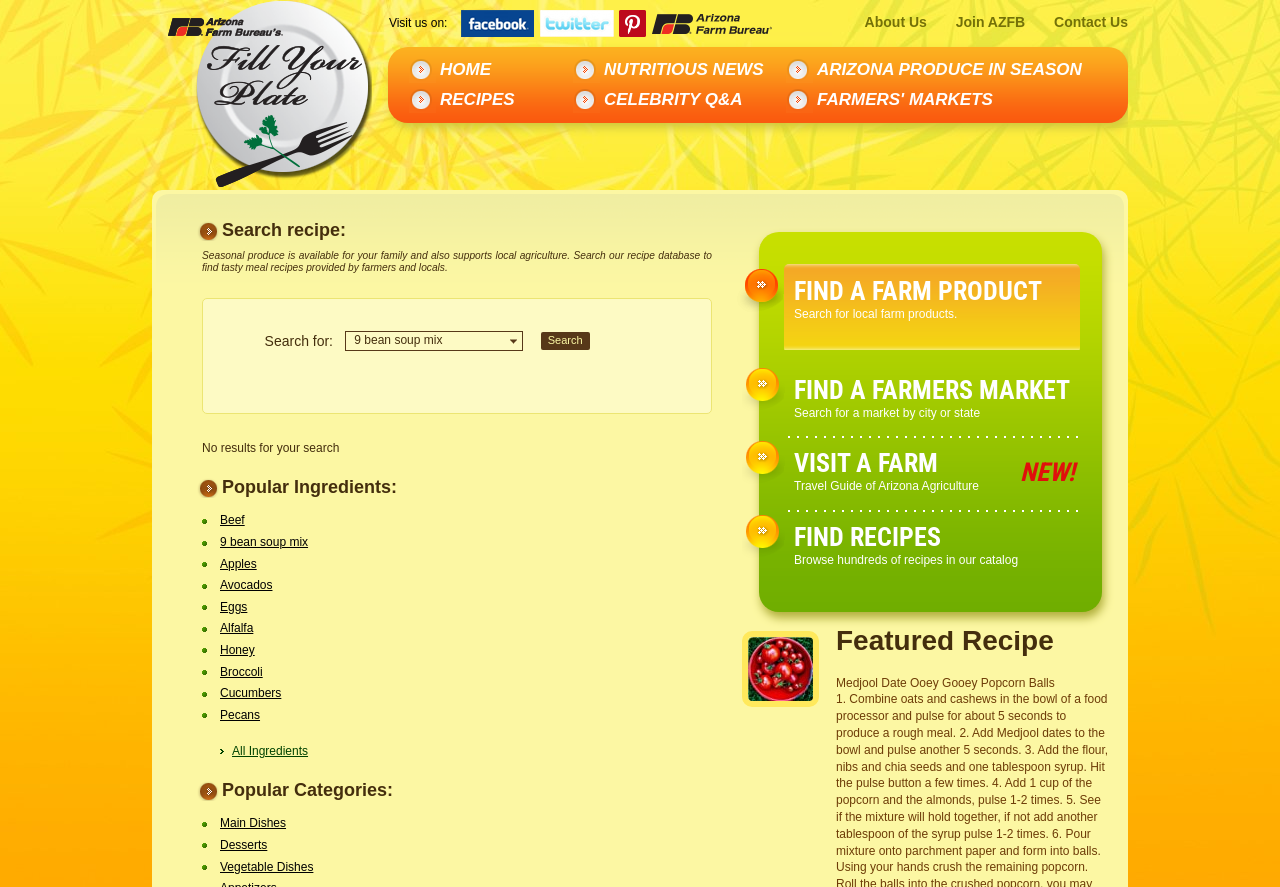Identify the bounding box coordinates of the area you need to click to perform the following instruction: "Visit the featured recipe".

[0.653, 0.711, 0.867, 0.745]